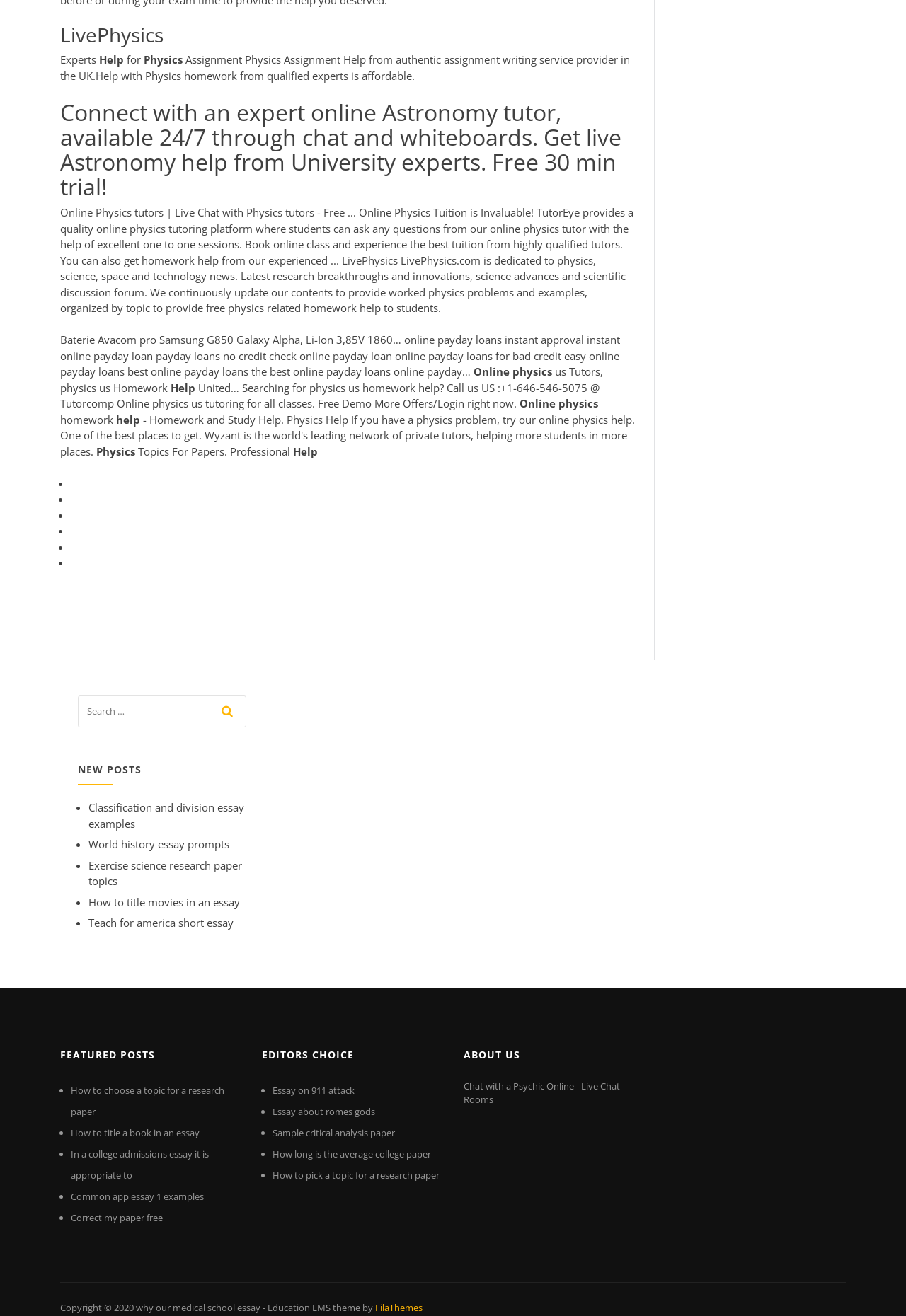What is the main topic of this website?
Based on the content of the image, thoroughly explain and answer the question.

Based on the webpage content, I can see that the website is dedicated to physics, science, space, and technology news. The heading 'LivePhysics' and the presence of physics-related topics and homework help sections suggest that the main topic of this website is physics.